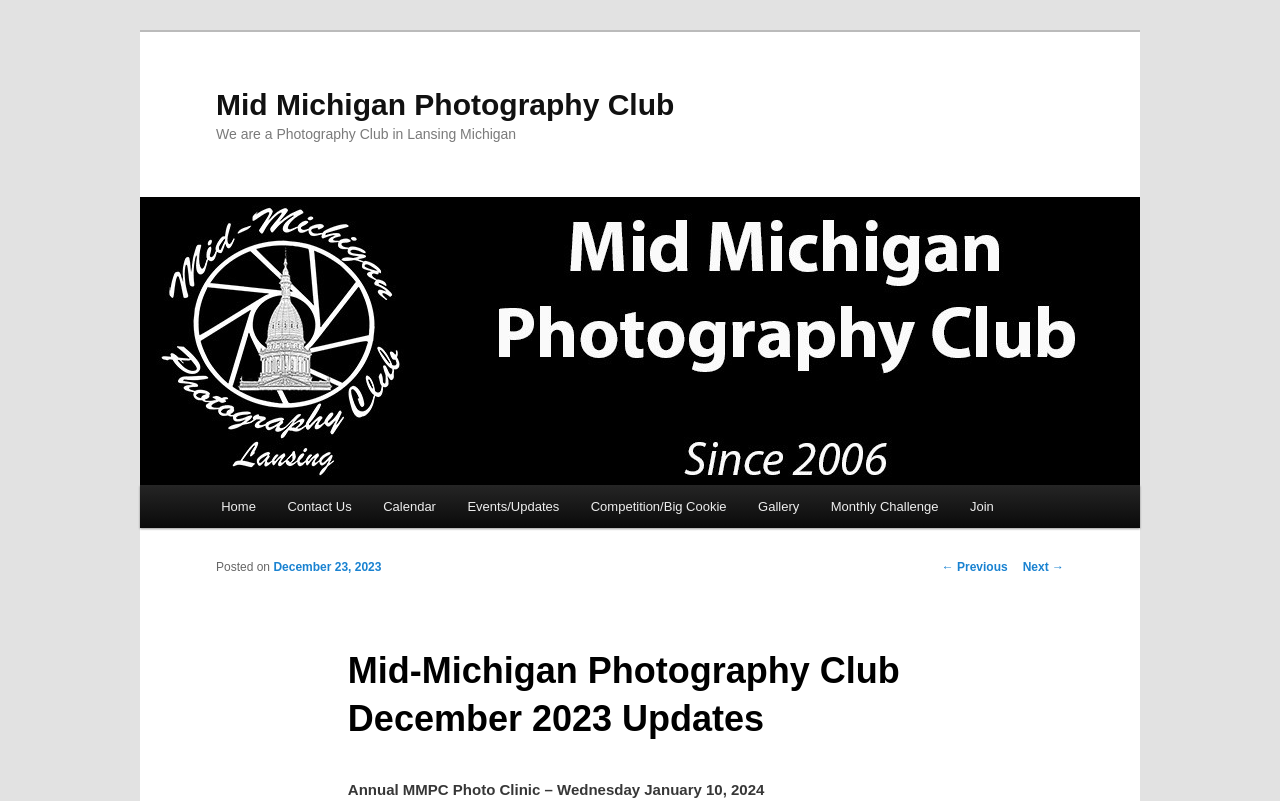Illustrate the webpage with a detailed description.

The webpage is about the Mid-Michigan Photography Club, specifically showcasing the December 2023 updates. At the top, there is a heading with the club's name, followed by a link to the club's main page. Below this, there is a brief description of the club as a photography club in Lansing, Michigan.

To the right of the description, there is an image related to the Mid Michigan Photography Club. Below the image, there is a main menu with links to various pages, including Home, Contact Us, Calendar, Events/Updates, Competition/Big Cookie, Gallery, Monthly Challenge, and Join.

On the lower half of the page, there is a section with the title "Mid-Michigan Photography Club December 2023 Updates". This section contains a post with a title "Annual MMPC Photo Clinic – Wednesday January 10, 2024" and a timestamp indicating it was posted on December 23, 2023. Above this post, there are navigation links to previous and next posts.

There are a total of 7 links in the main menu, and 2 navigation links at the bottom. The image is positioned to the right of the club's description, and the main menu is below the image. The post section is located at the bottom of the page, with the navigation links above it.